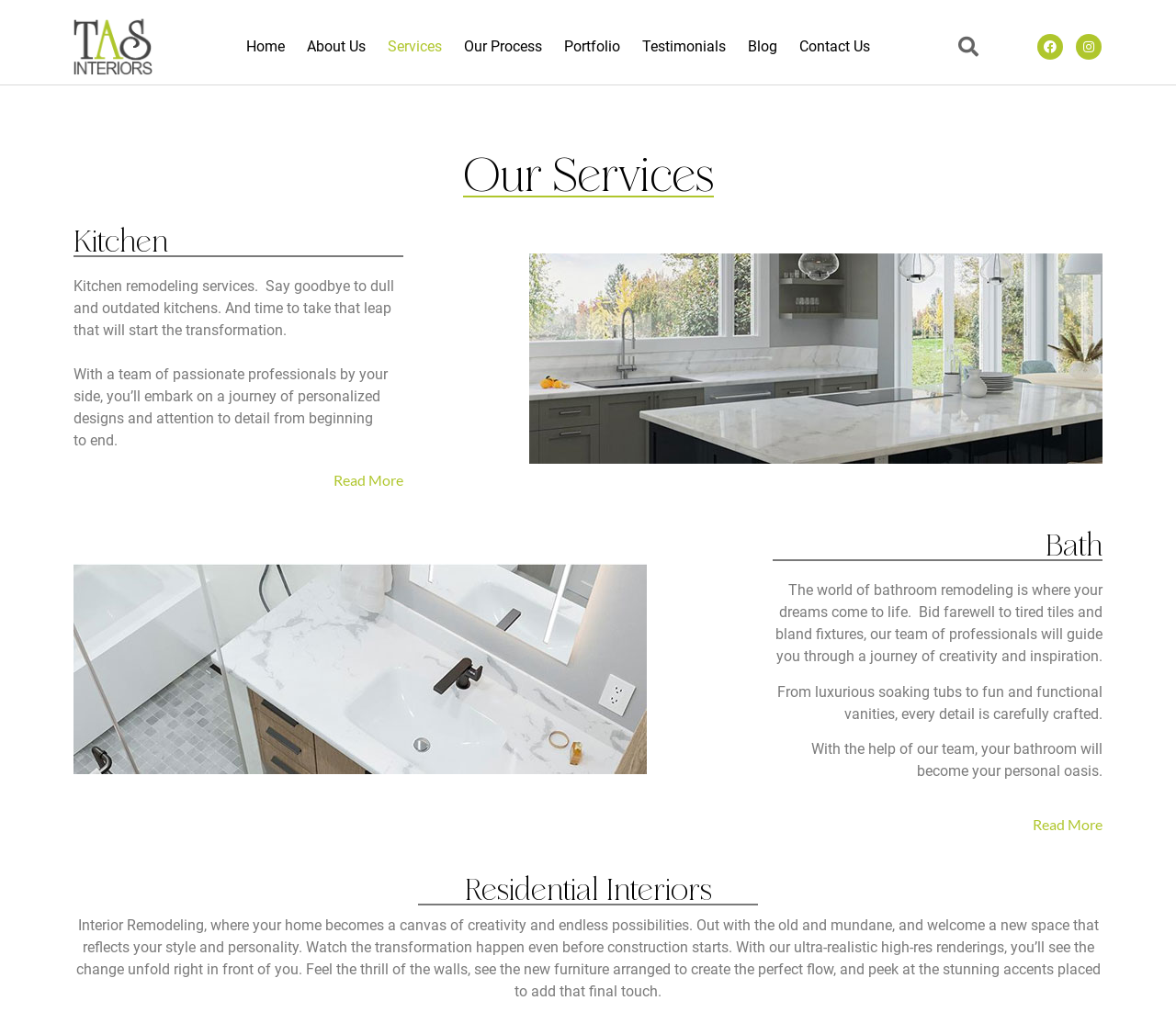What is the benefit of working with TAS Interiors' team?
Please answer the question with as much detail as possible using the screenshot.

According to the webpage, working with TAS Interiors' team of passionate professionals provides users with personalized designs and attention to detail from beginning to end, ensuring a high-quality transformation of their space.